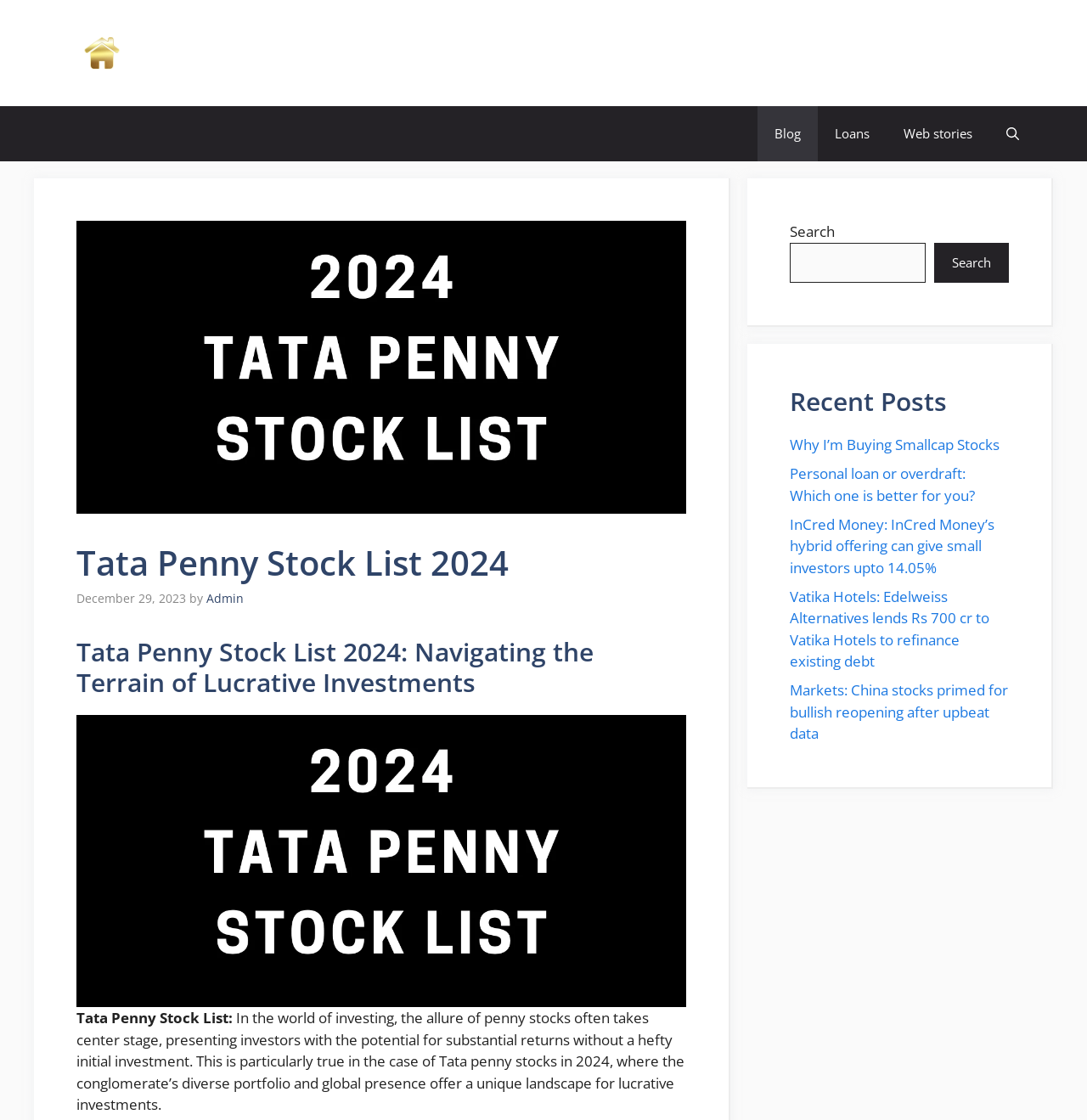Could you provide the bounding box coordinates for the portion of the screen to click to complete this instruction: "Search for something"?

[0.727, 0.216, 0.852, 0.252]